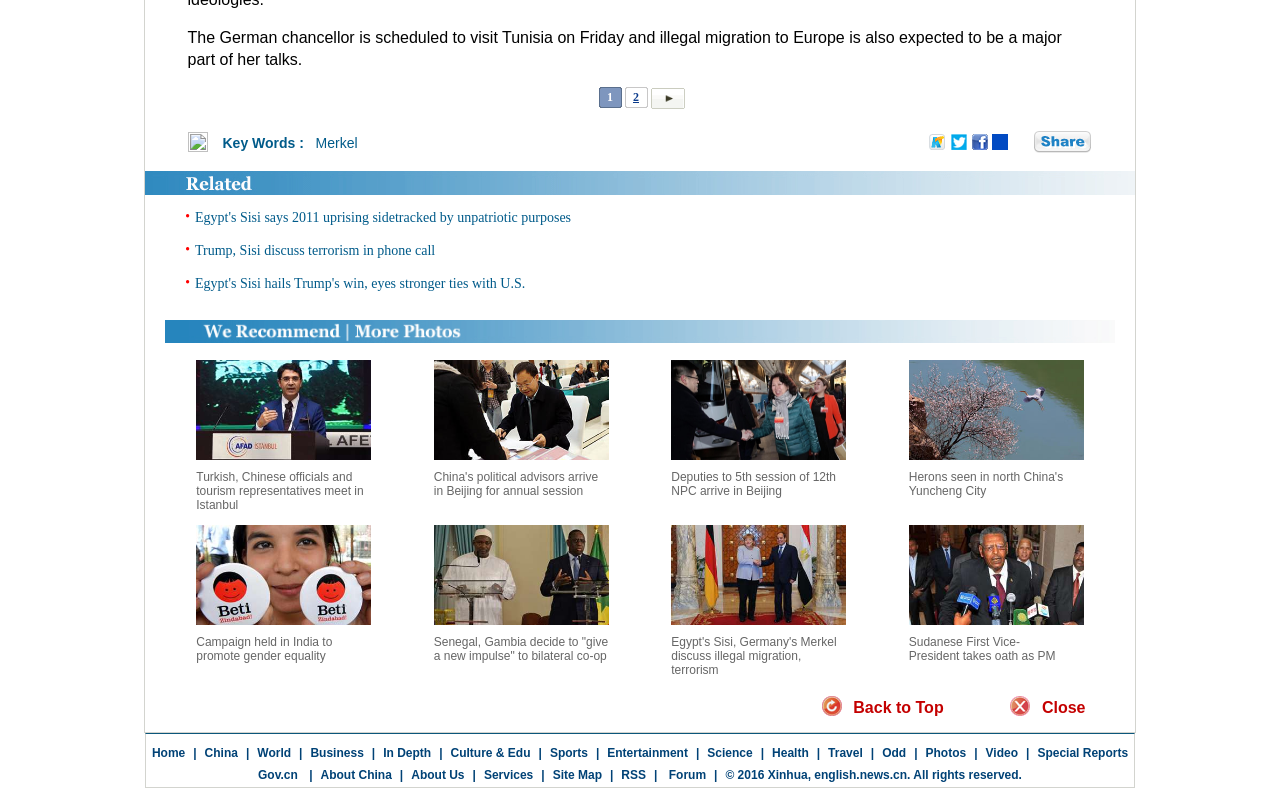Find the bounding box coordinates of the clickable region needed to perform the following instruction: "Click the link '分享到人人網'". The coordinates should be provided as four float numbers between 0 and 1, i.e., [left, top, right, bottom].

[0.789, 0.171, 0.804, 0.188]